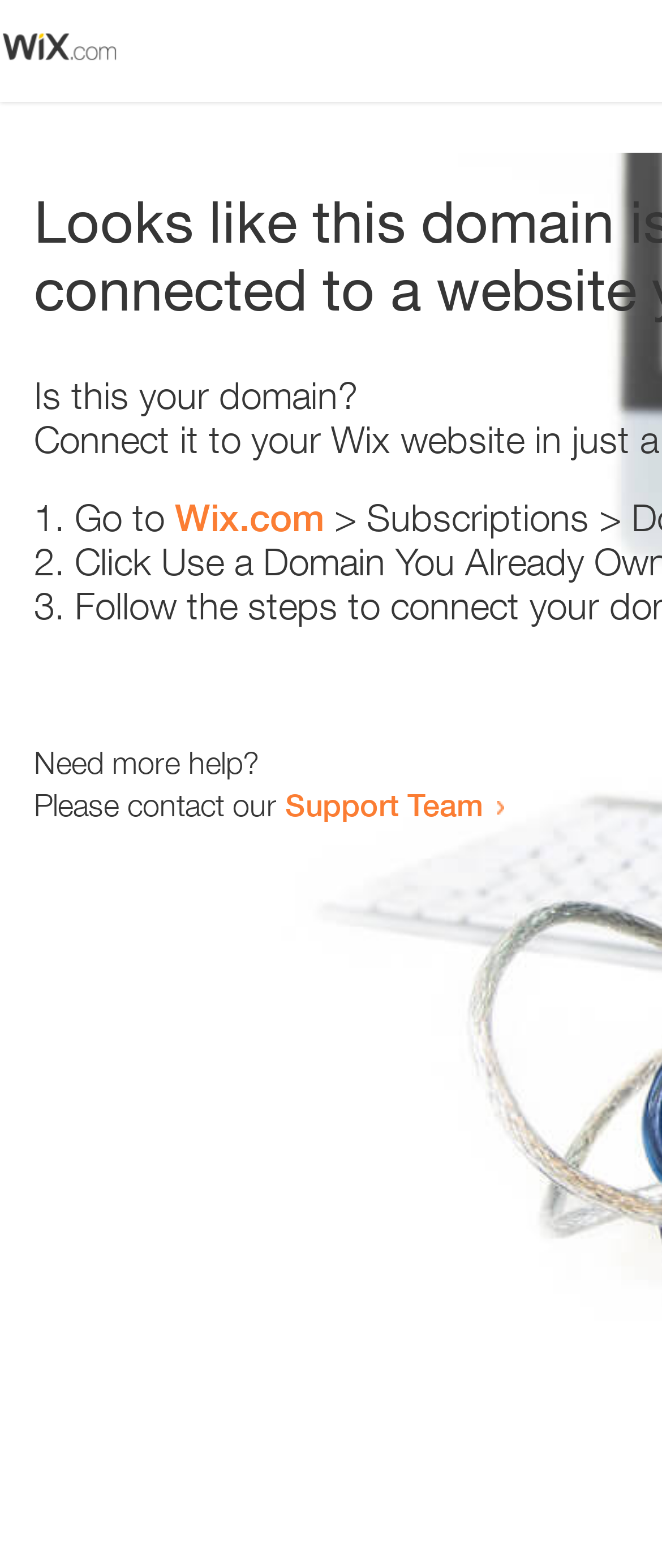Identify the bounding box of the UI element that matches this description: "Support Team".

[0.431, 0.501, 0.731, 0.525]